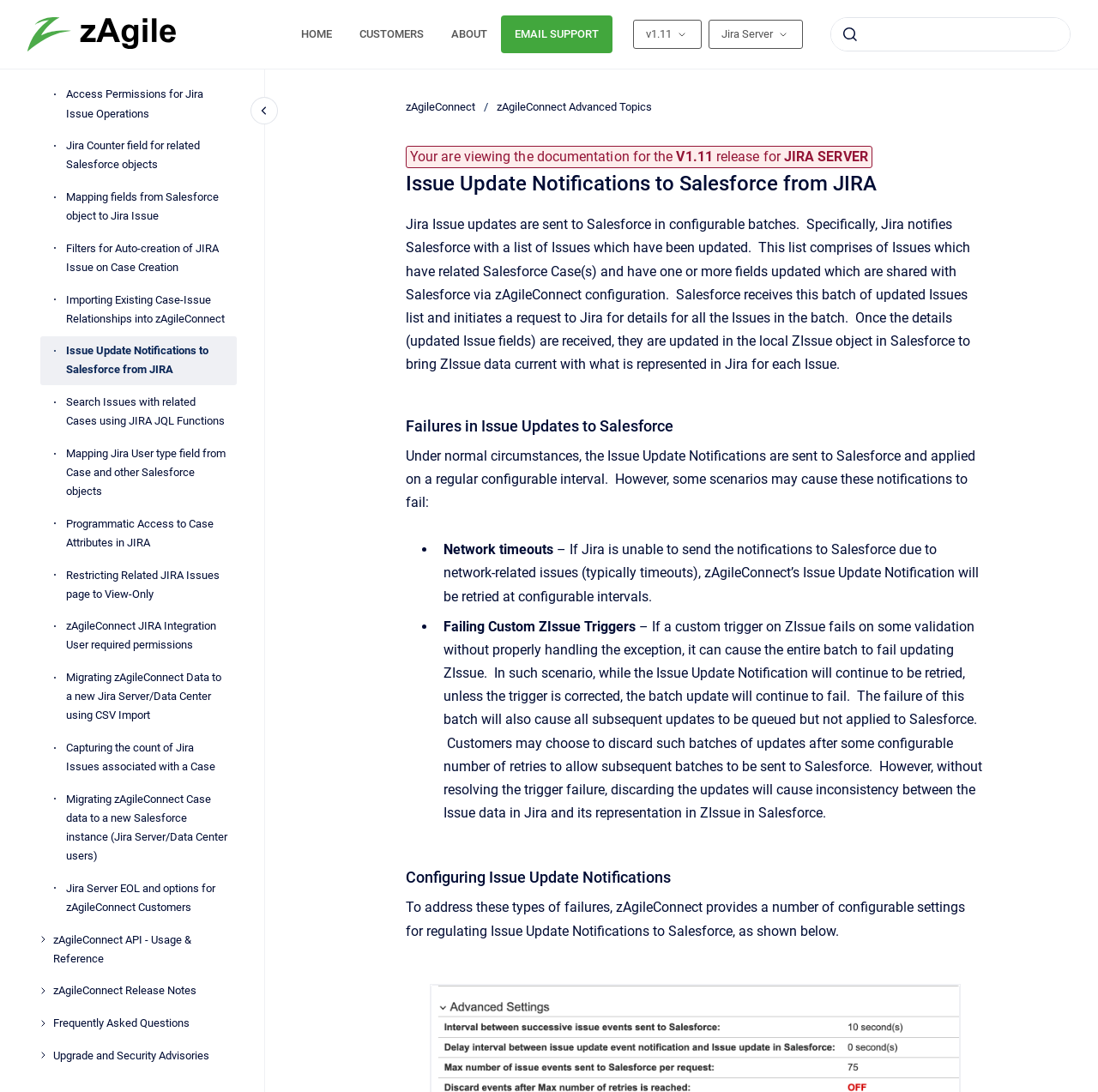What is the purpose of configurable settings for Issue Update Notifications?
Based on the visual, give a brief answer using one word or a short phrase.

Address failures